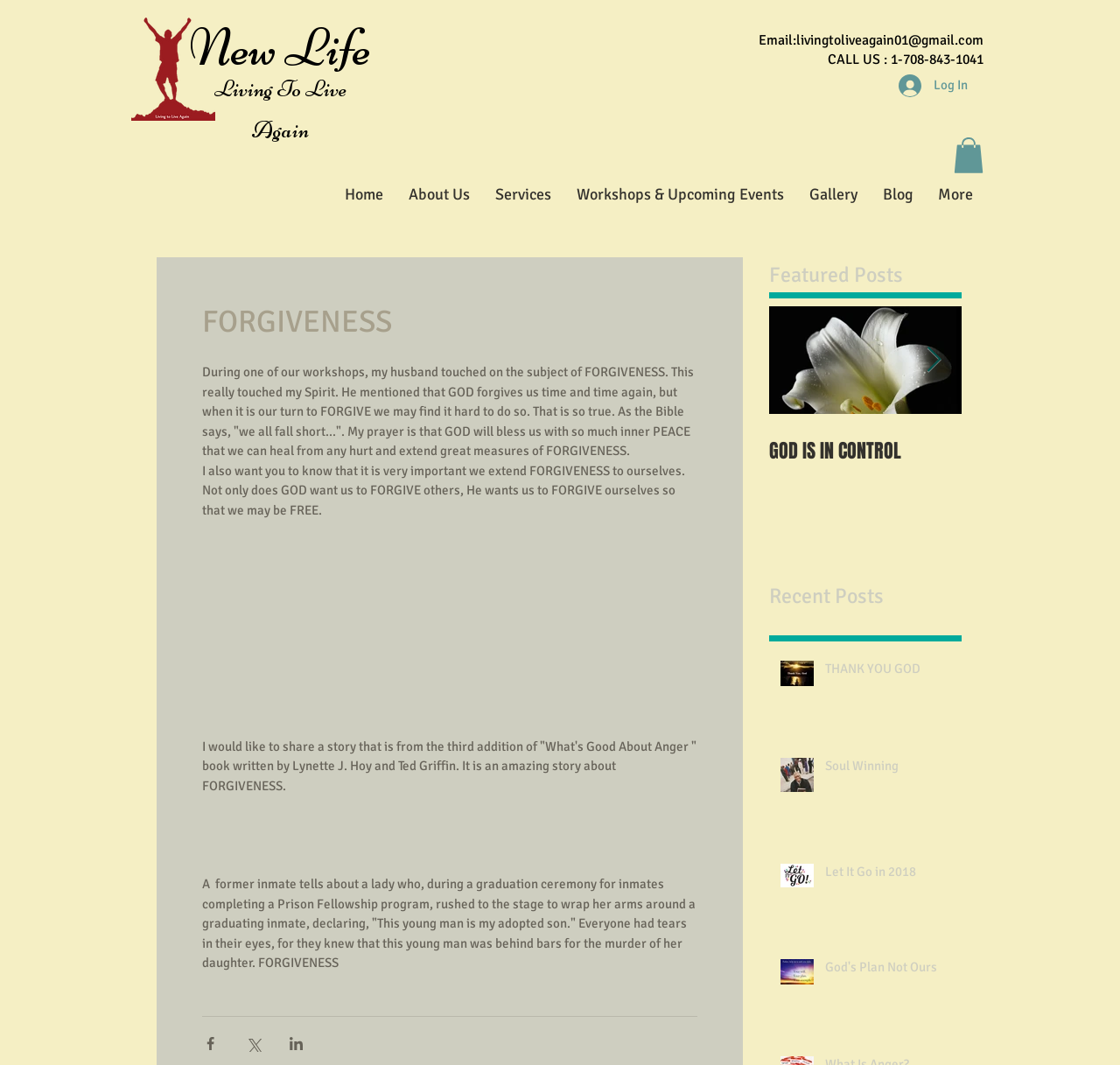Identify the bounding box of the HTML element described here: "THANK YOU GOD". Provide the coordinates as four float numbers between 0 and 1: [left, top, right, bottom].

[0.687, 0.61, 0.859, 0.683]